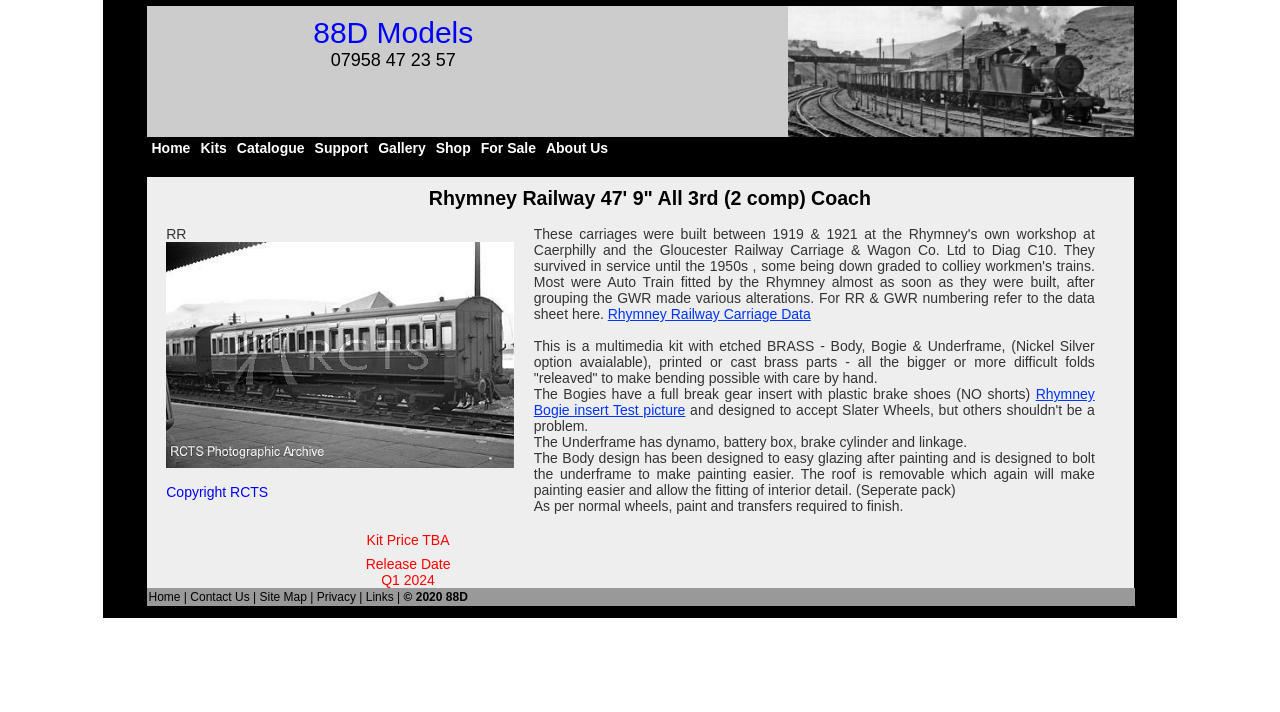Determine the title of the webpage and give its text content.

Rhymney Railway 47' 9" All 3rd (2 comp) Coach